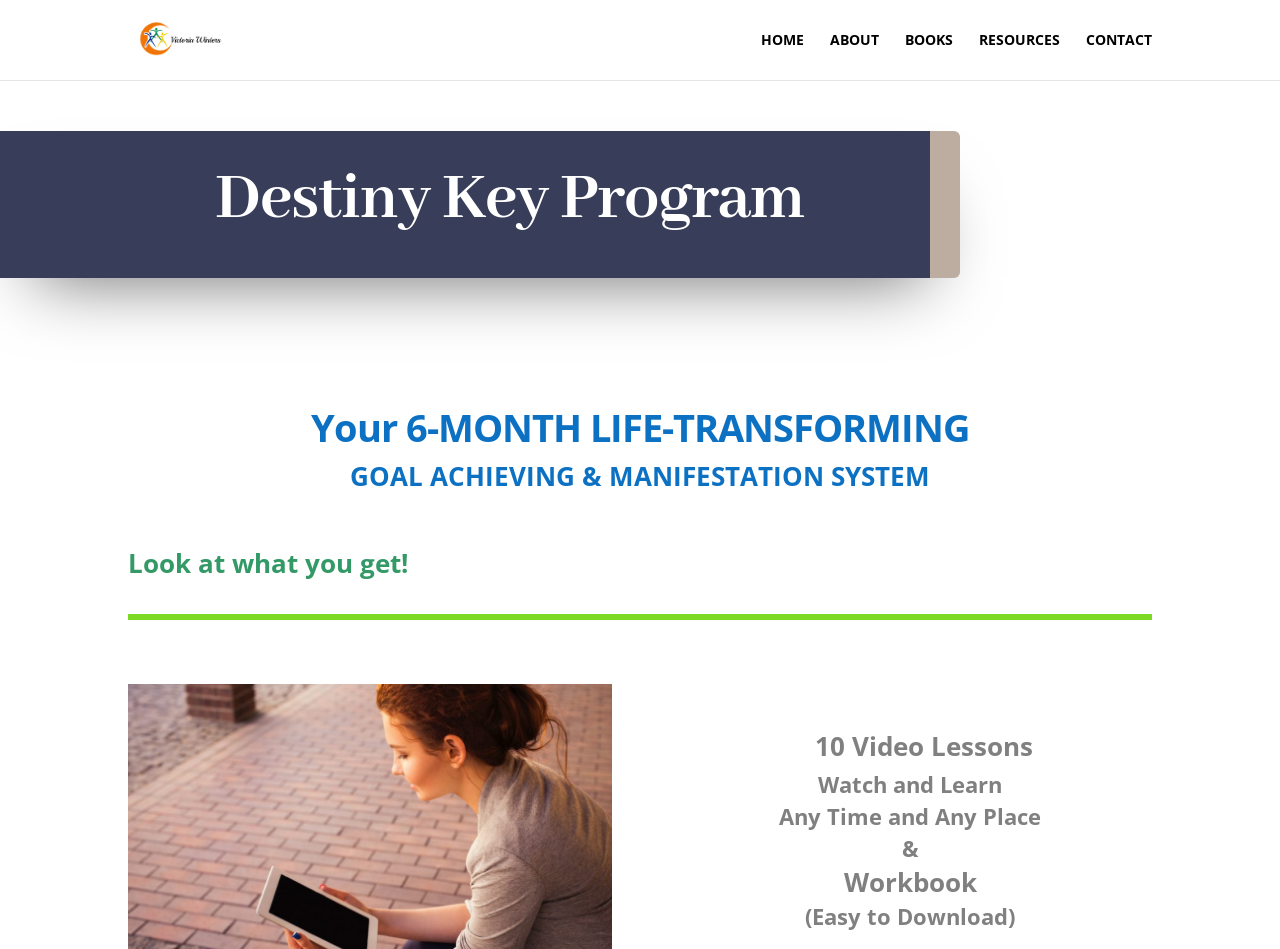Please determine the bounding box coordinates, formatted as (top-left x, top-left y, bottom-right x, bottom-right y), with all values as floating point numbers between 0 and 1. Identify the bounding box of the region described as: About

[0.648, 0.035, 0.687, 0.084]